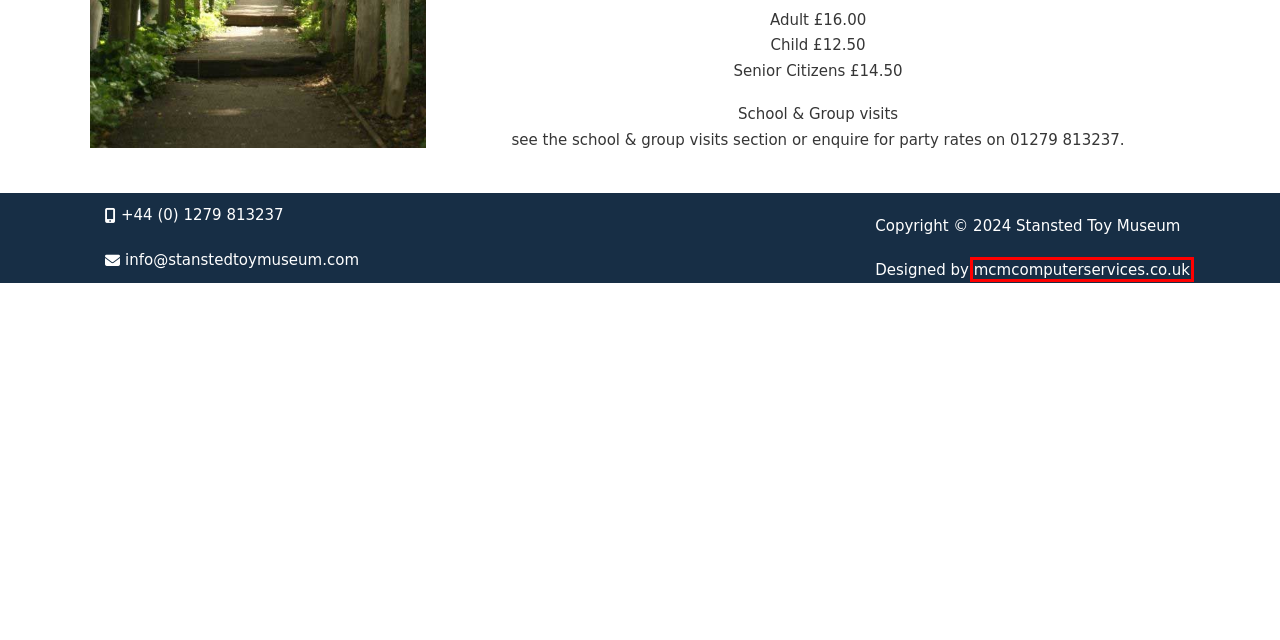Look at the given screenshot of a webpage with a red rectangle bounding box around a UI element. Pick the description that best matches the new webpage after clicking the element highlighted. The descriptions are:
A. School Visit – House on the Hill Museum
B. About Stansted Toy Museum – House on the Hill Museum
C. Donations – House on the Hill Museum
D. The House on the Hill Toy Museum
E. History – House on the Hill Museum
F. Dinosaur – House on the Hill Museum
G. MCM Computer Services
H. Contact us – House on the Hill Museum

G